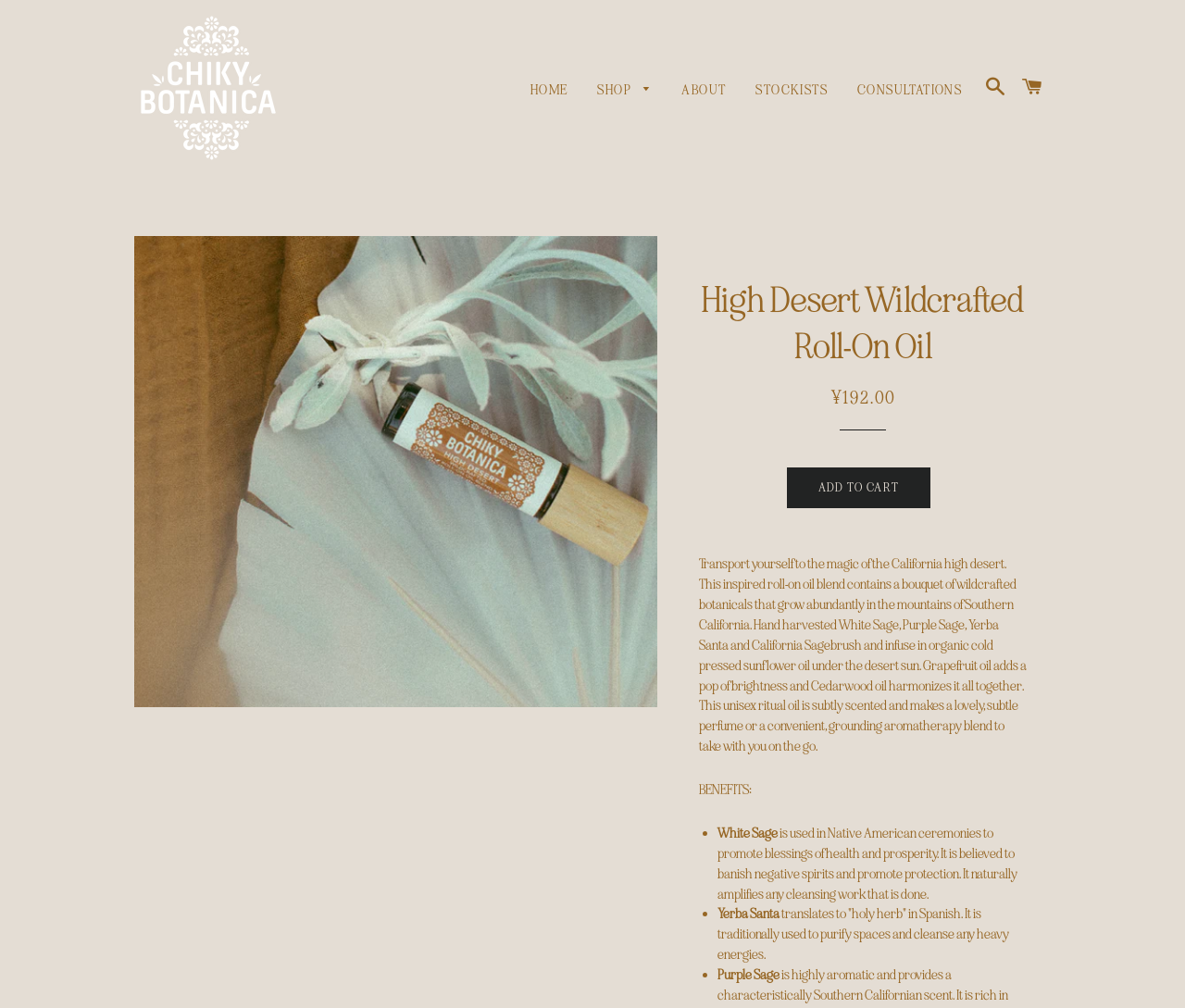Locate the bounding box of the UI element defined by this description: "Add to Cart". The coordinates should be given as four float numbers between 0 and 1, formatted as [left, top, right, bottom].

[0.664, 0.464, 0.785, 0.504]